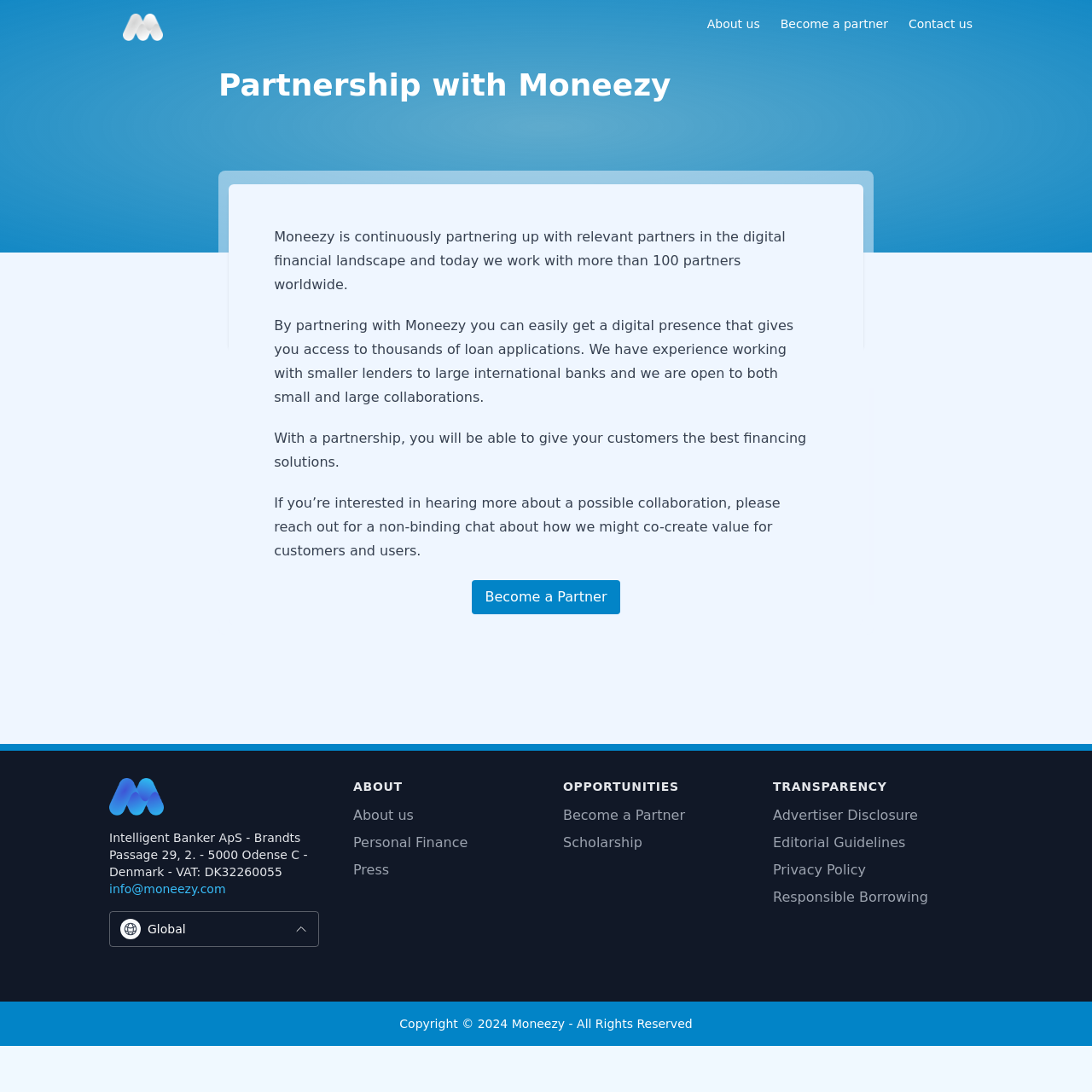From the screenshot, find the bounding box of the UI element matching this description: "Personal Finance". Supply the bounding box coordinates in the form [left, top, right, bottom], each a float between 0 and 1.

[0.323, 0.759, 0.516, 0.784]